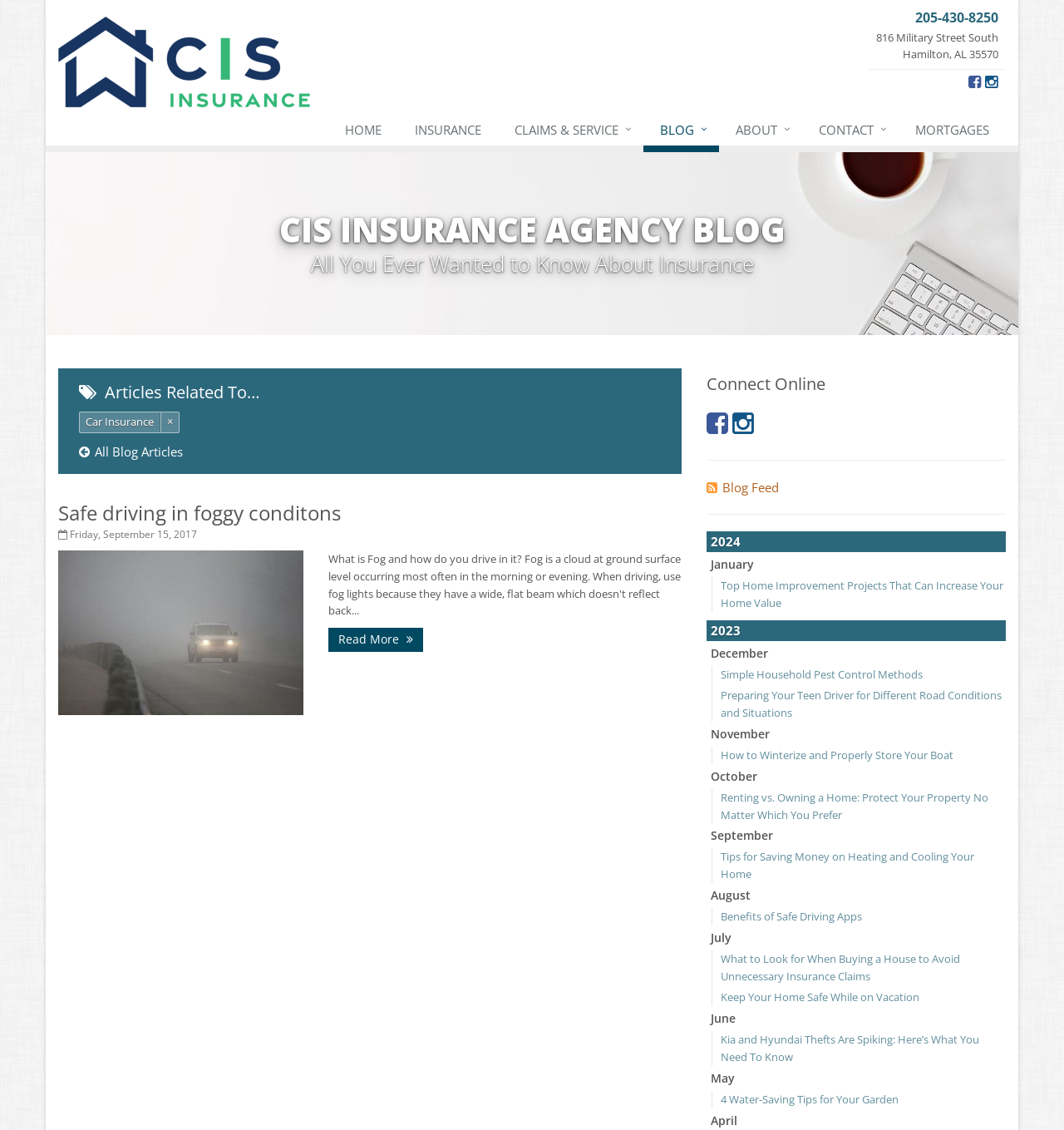Could you indicate the bounding box coordinates of the region to click in order to complete this instruction: "Click CIS Insurance Agency homepage".

[0.055, 0.054, 0.291, 0.068]